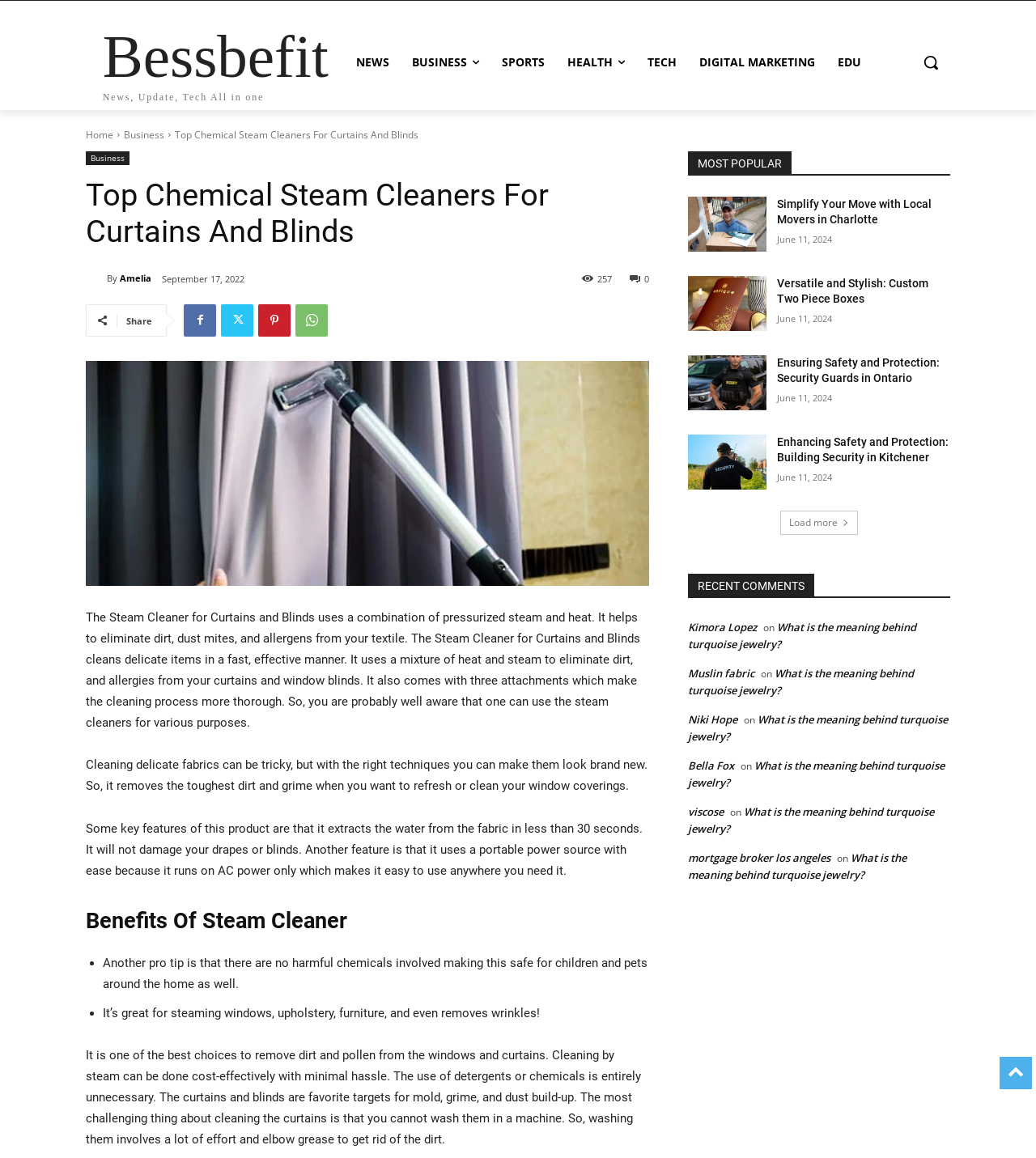Locate the bounding box coordinates of the area you need to click to fulfill this instruction: 'View the 'About Us' page'. The coordinates must be in the form of four float numbers ranging from 0 to 1: [left, top, right, bottom].

None